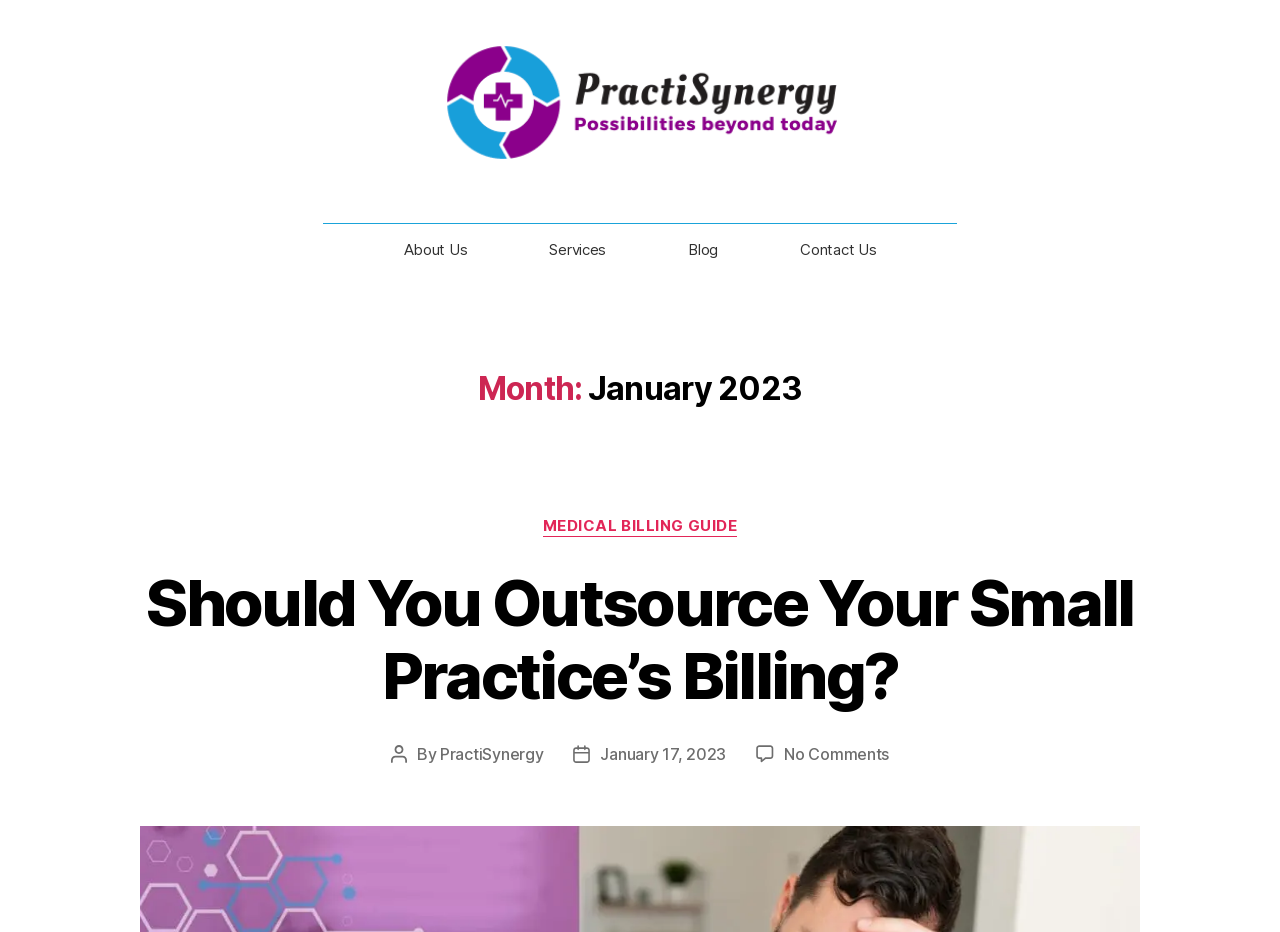Extract the bounding box coordinates for the HTML element that matches this description: "Contact Us". The coordinates should be four float numbers between 0 and 1, i.e., [left, top, right, bottom].

[0.593, 0.24, 0.717, 0.296]